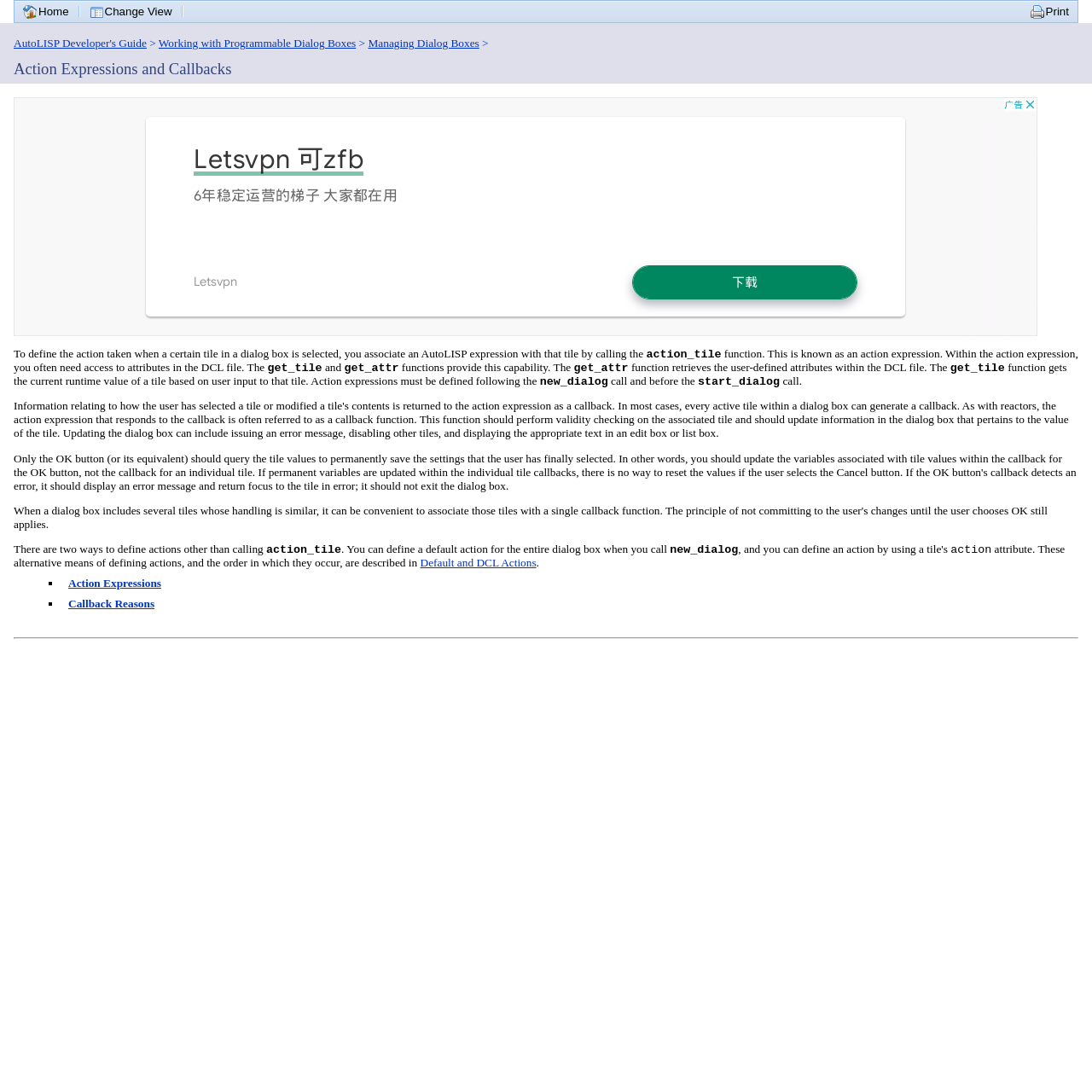Illustrate the webpage thoroughly, mentioning all important details.

The webpage is about Action Expressions and Callbacks, as indicated by the title. At the top, there is a navigation bar with three links: "Home", "Change View", and "Print". 

Below the navigation bar, there are several links to related topics, including "AutoLISP Developer's Guide", "Working with Programmable Dialog Boxes", and "Managing Dialog Boxes". 

The main content of the webpage is a tutorial or guide on Action Expressions and Callbacks. It starts with an introduction to defining actions taken when a certain tile in a dialog box is selected, and explains how to associate an AutoLISP expression with that tile by calling the "action_tile" function. 

The text then delves into the details of action expressions, including how to access attributes in the DCL file using the "get_tile" and "get_attr" functions. It also explains that action expressions must be defined following the "new_dialog" call and before the "start_dialog" call. 

The webpage has a simple layout with a focus on the text content. There are no images on the page. An advertisement is displayed on the right side of the page, taking up about a third of the screen.